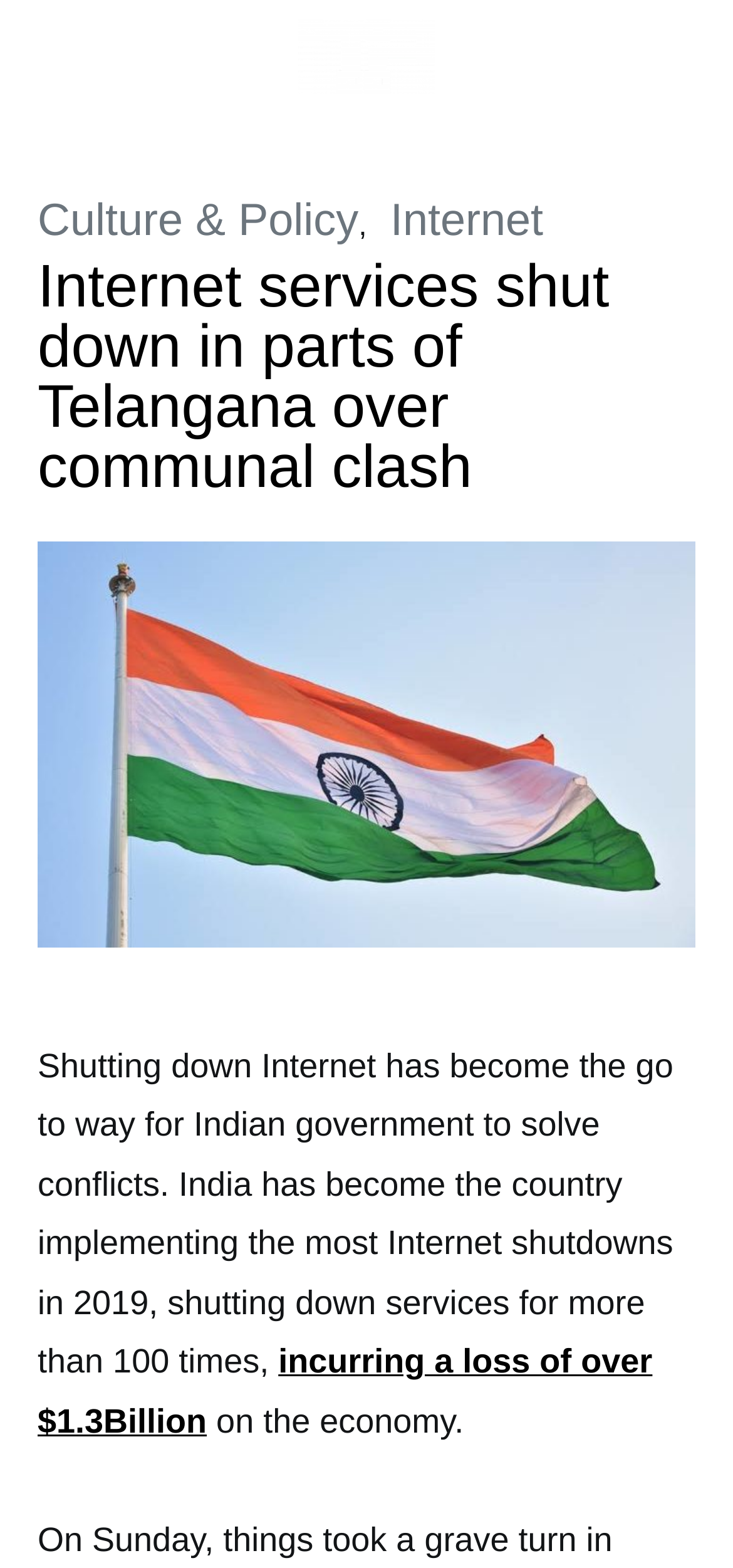How many times were Internet services shut down in 2019?
Answer the question based on the image using a single word or a brief phrase.

over 100 times